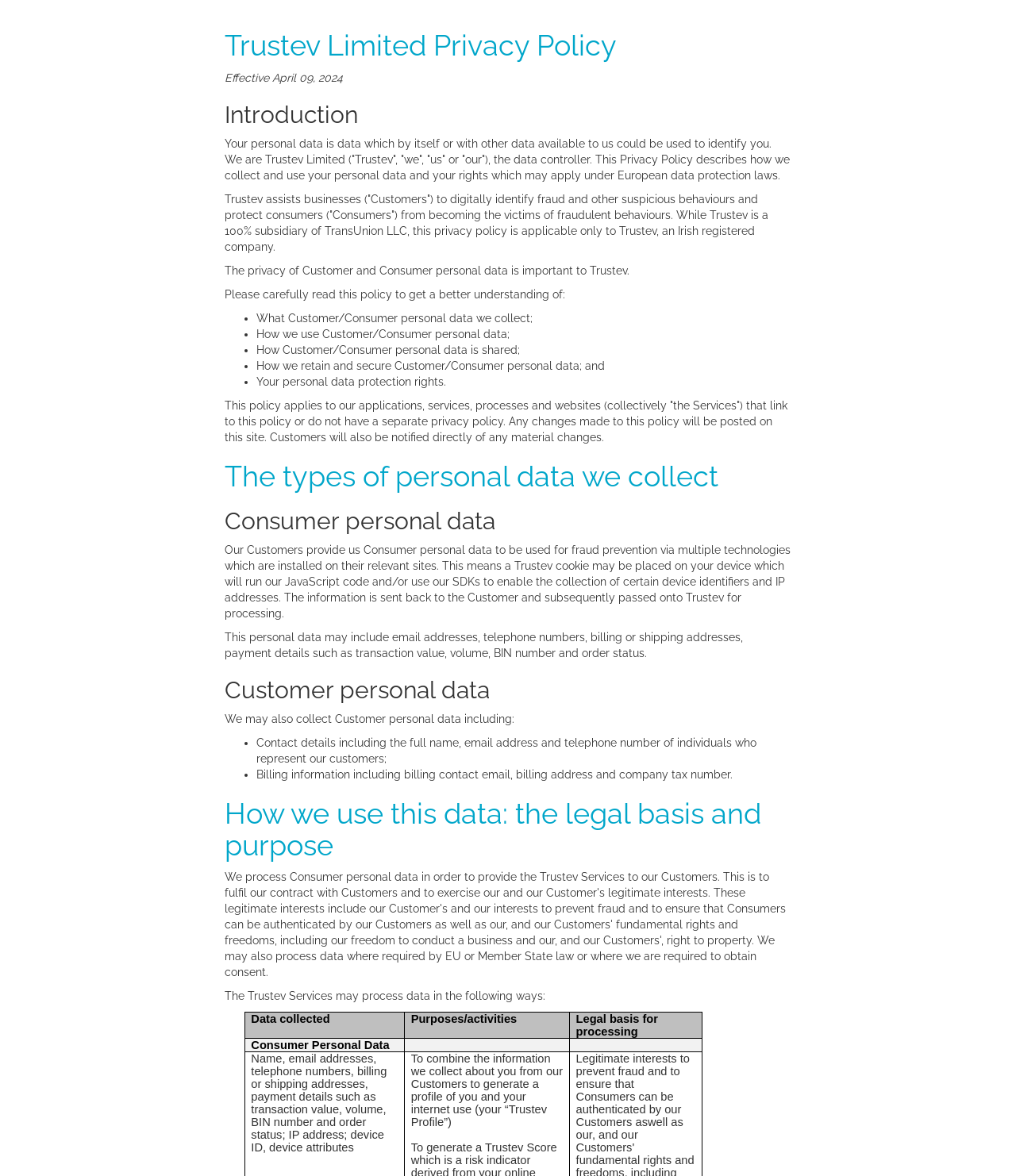Determine the main heading text of the webpage.

Trustev Limited Privacy Policy